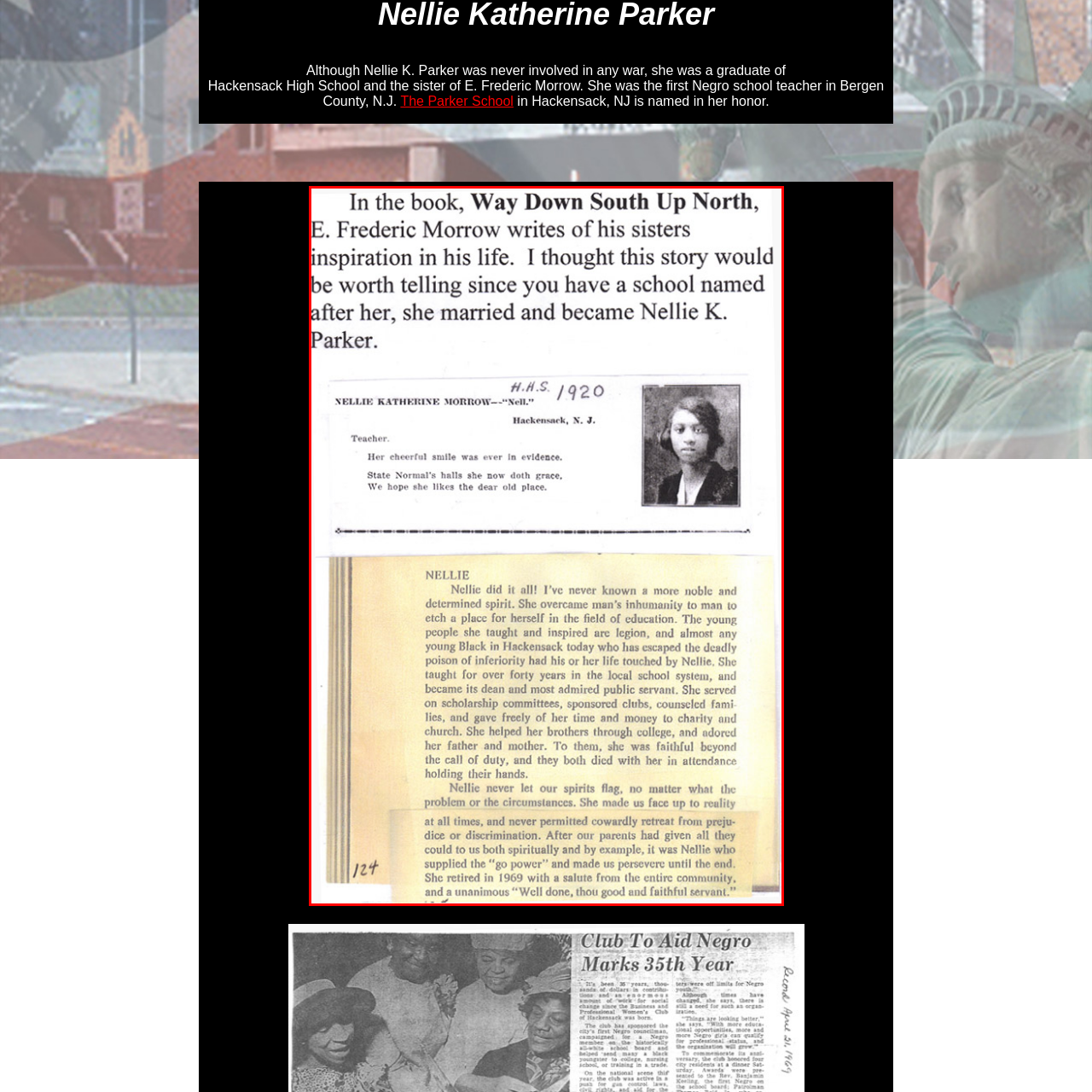What is Nellie K. Morrow celebrated as in Bergen County?
Inspect the image area outlined by the red bounding box and deliver a detailed response to the question, based on the elements you observe.

The text highlights her lifelong dedication to teaching and her impact within the Hackensack, New Jersey school system, where she was celebrated as the first African American school teacher in Bergen County.